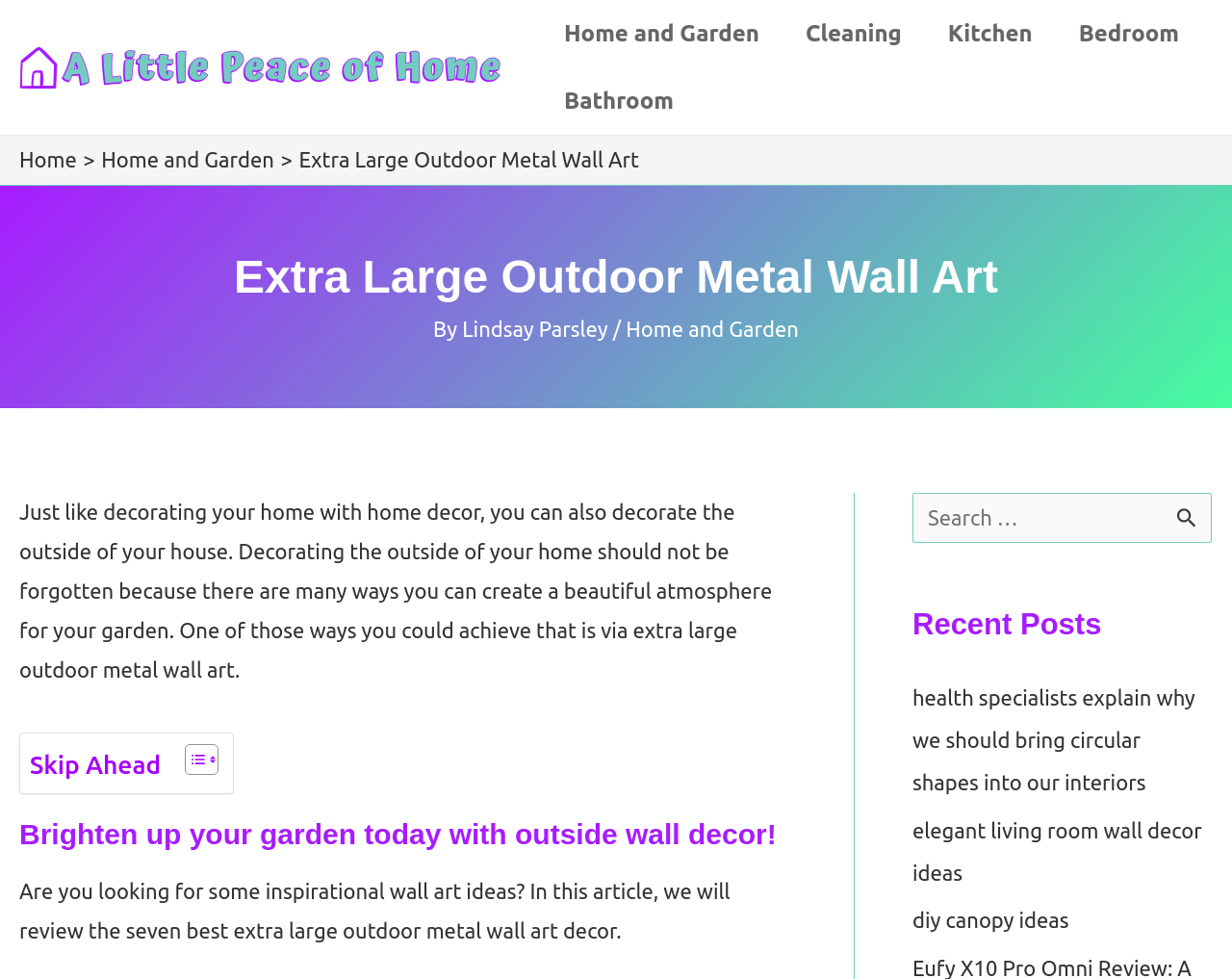Provide a one-word or one-phrase answer to the question:
How many recent posts are listed?

3